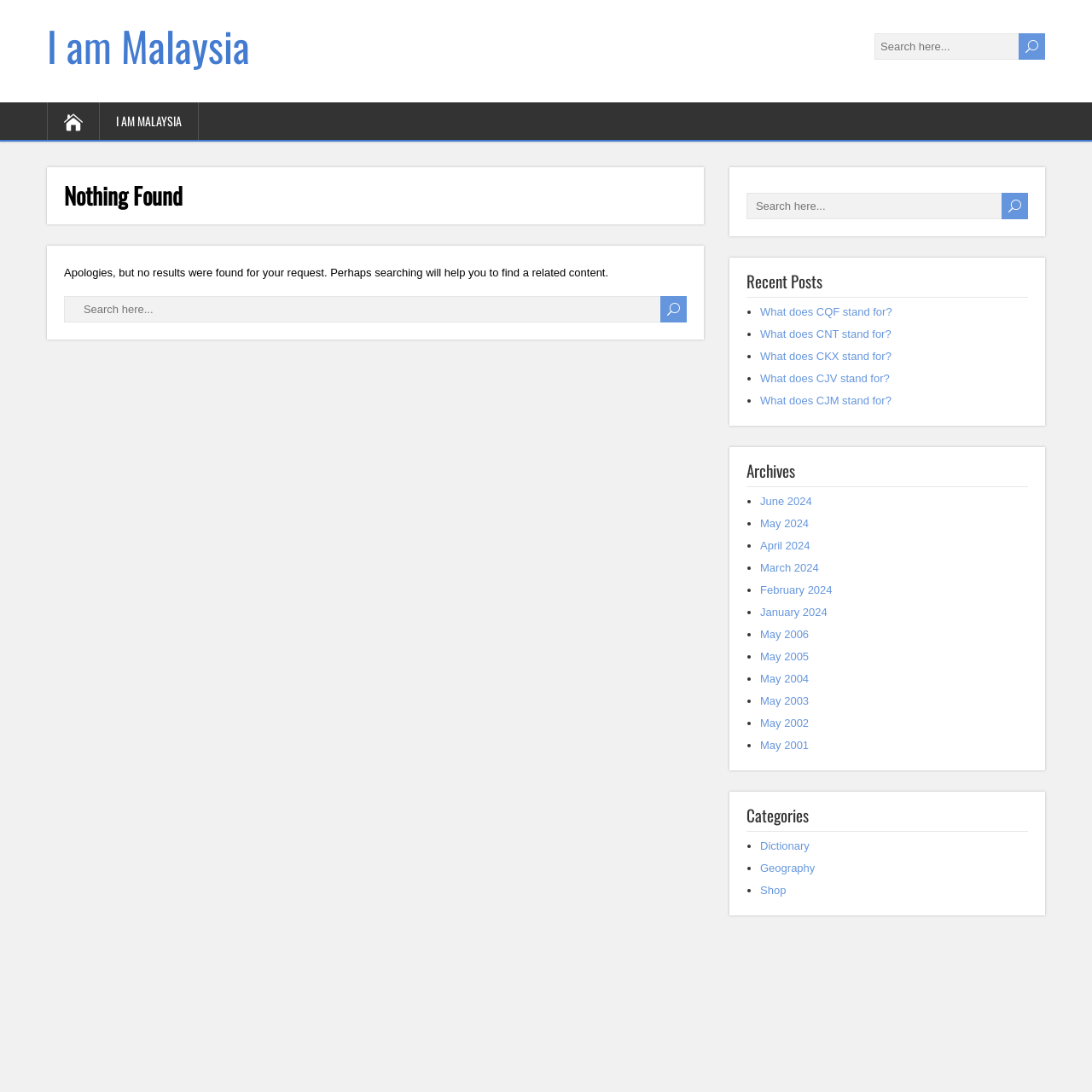Find the bounding box coordinates for the area that should be clicked to accomplish the instruction: "Read recent posts".

[0.684, 0.246, 0.753, 0.268]